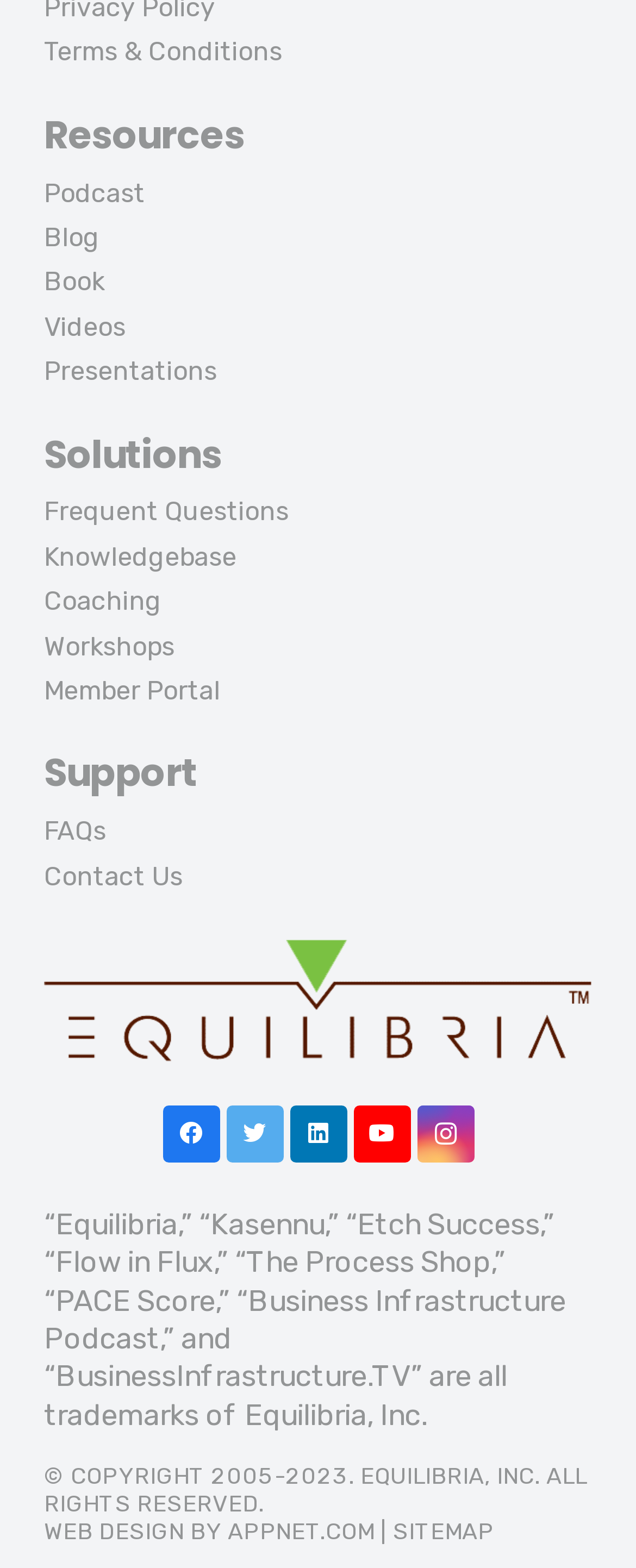How many social media links are there?
Using the details from the image, give an elaborate explanation to answer the question.

I counted the number of social media links at the bottom of the webpage, which are Facebook, Twitter, LinkedIn, YouTube, and Instagram.